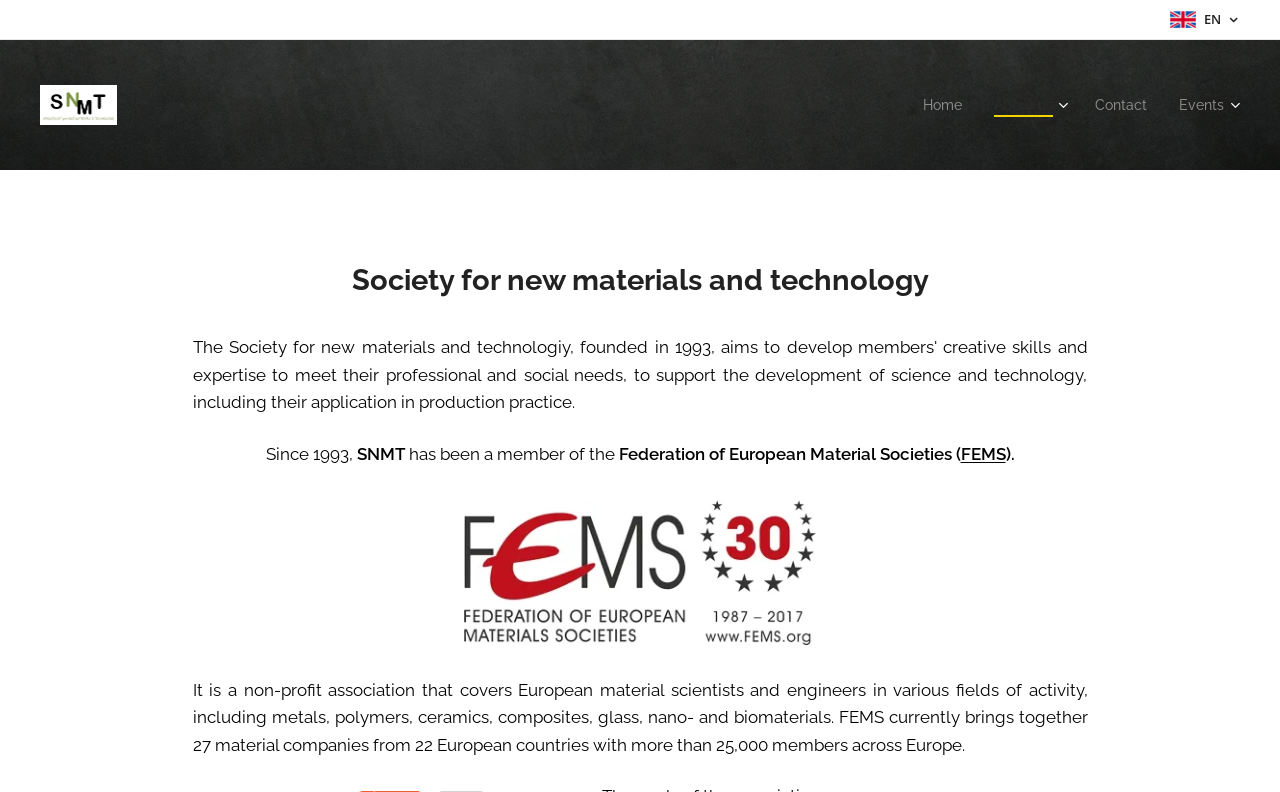What type of association is SNMT?
Give a comprehensive and detailed explanation for the question.

I found the answer by reading the text on the webpage, which describes SNMT as a 'non-profit association'.